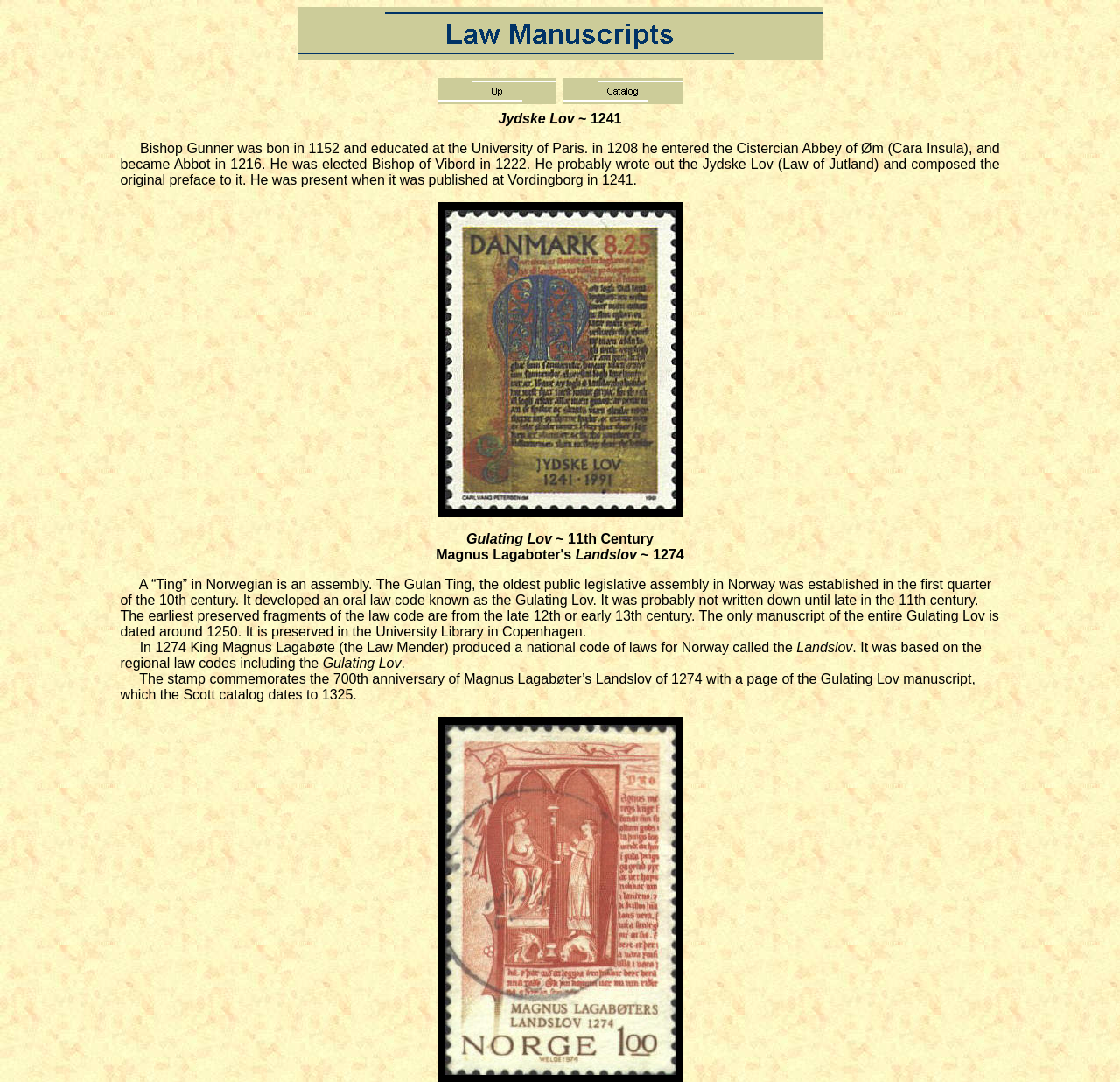Please reply to the following question with a single word or a short phrase:
What is the name of the law code?

Landslov